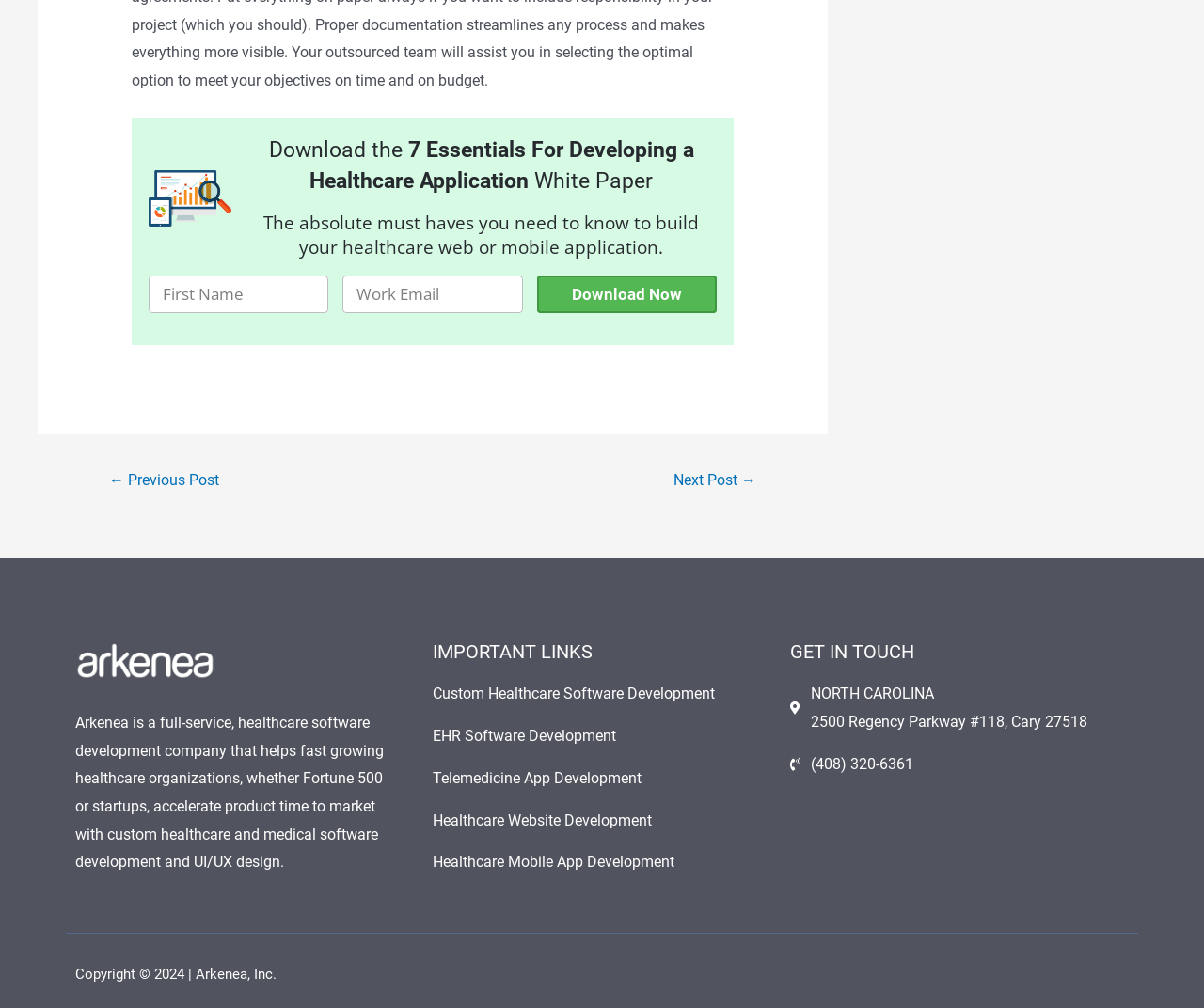Identify the bounding box for the UI element described as: "Download Now". Ensure the coordinates are four float numbers between 0 and 1, formatted as [left, top, right, bottom].

[0.446, 0.273, 0.596, 0.311]